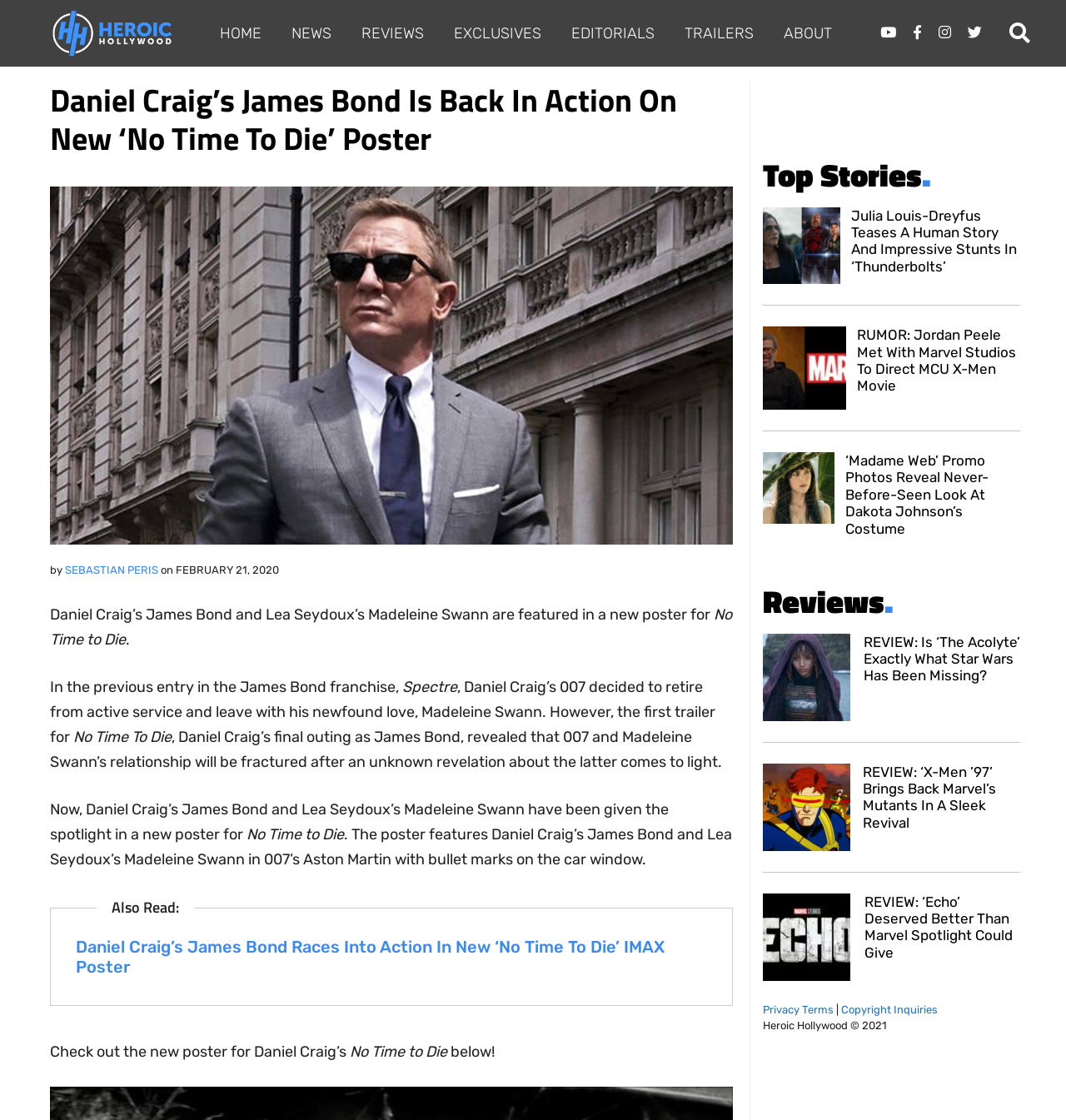What is the topic of the article?
Give a detailed explanation using the information visible in the image.

I determined the answer by reading the heading of the article, which mentions 'Daniel Craig’s James Bond'.